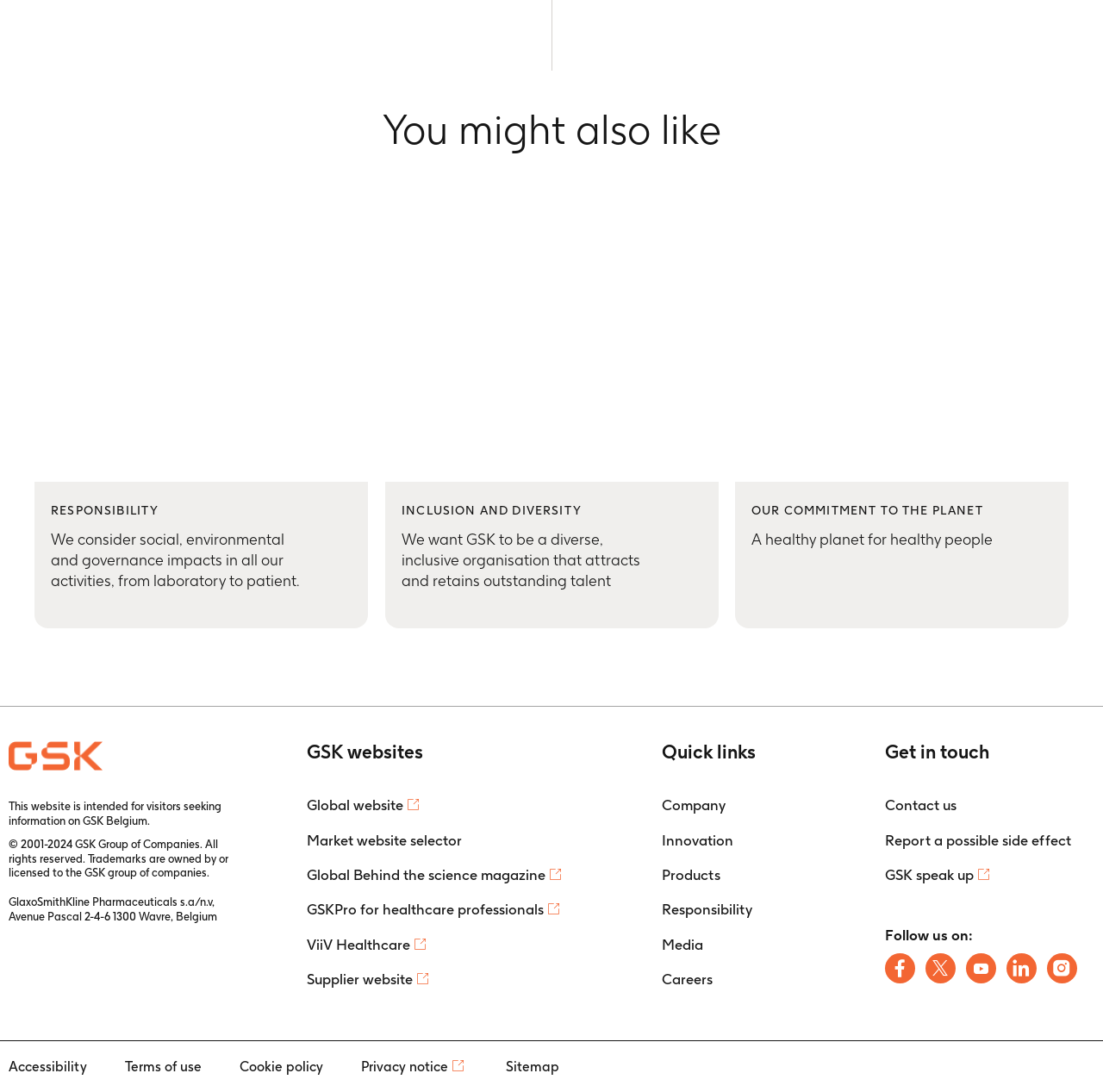Find the bounding box coordinates of the clickable area that will achieve the following instruction: "Subscribe on YouTube".

None